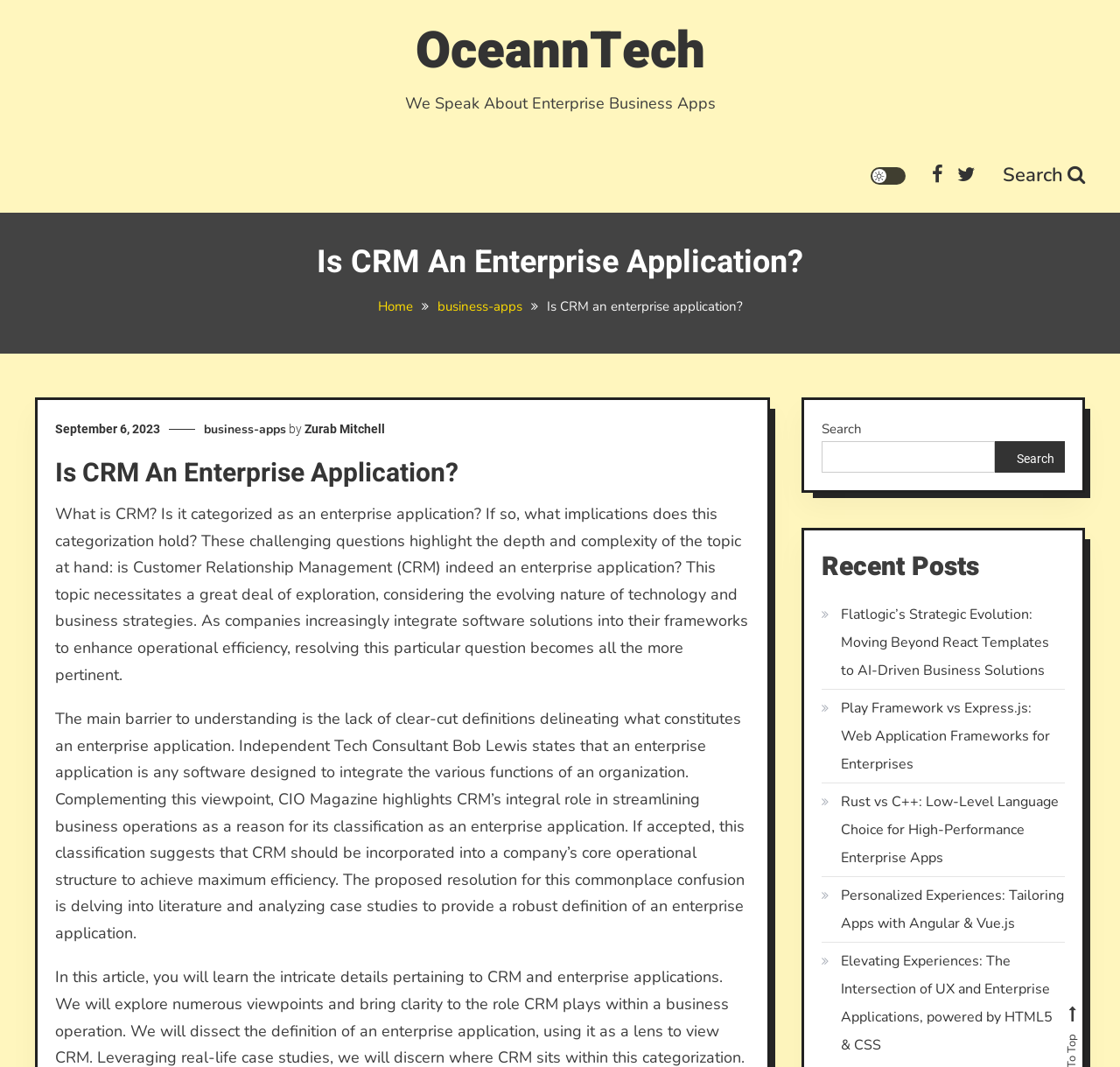Pinpoint the bounding box coordinates of the element that must be clicked to accomplish the following instruction: "Click on the OceannTech link". The coordinates should be in the format of four float numbers between 0 and 1, i.e., [left, top, right, bottom].

[0.371, 0.013, 0.629, 0.083]